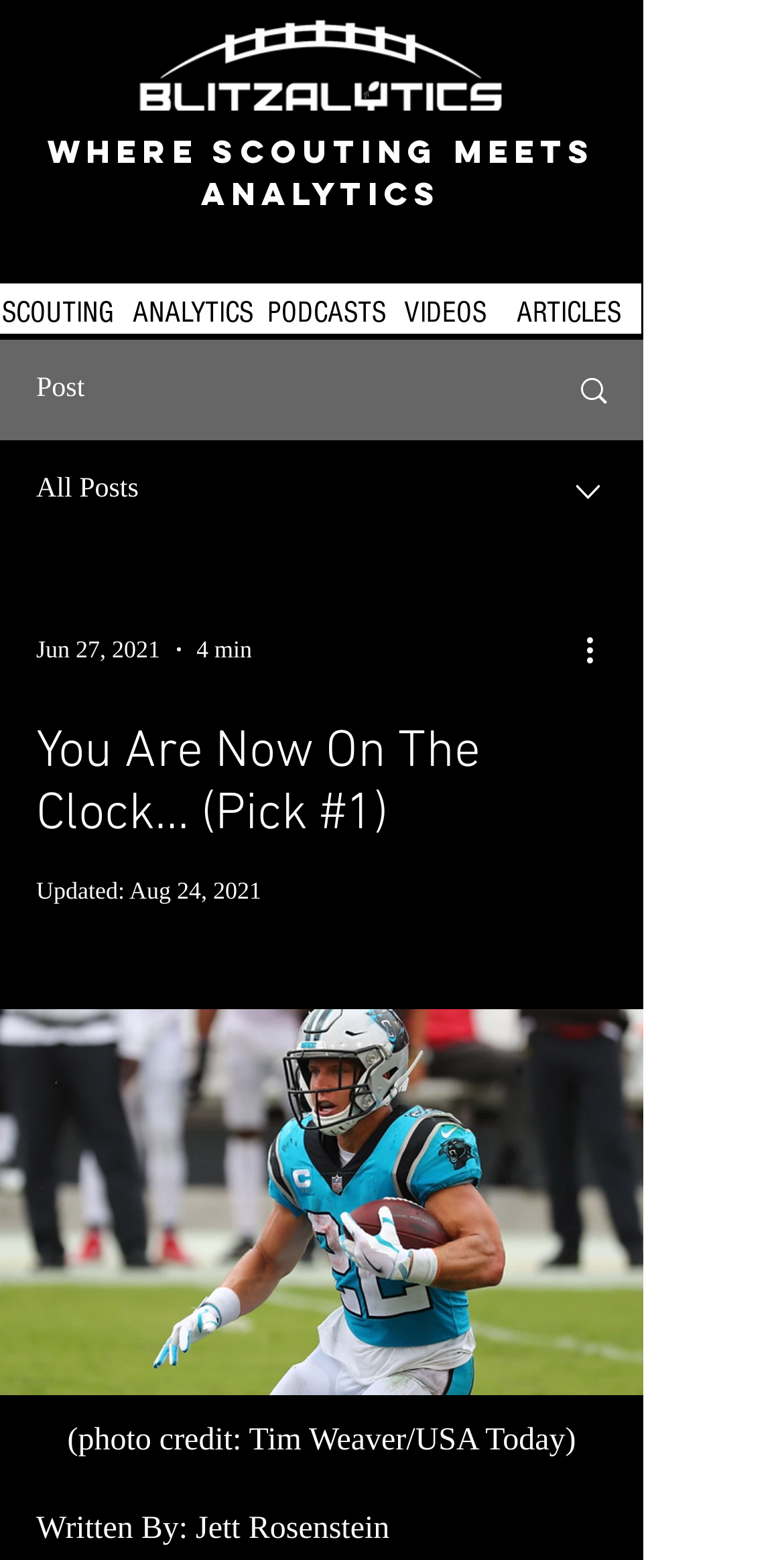Find the bounding box coordinates of the clickable element required to execute the following instruction: "Check ChristianMingle Review". Provide the coordinates as four float numbers between 0 and 1, i.e., [left, top, right, bottom].

None